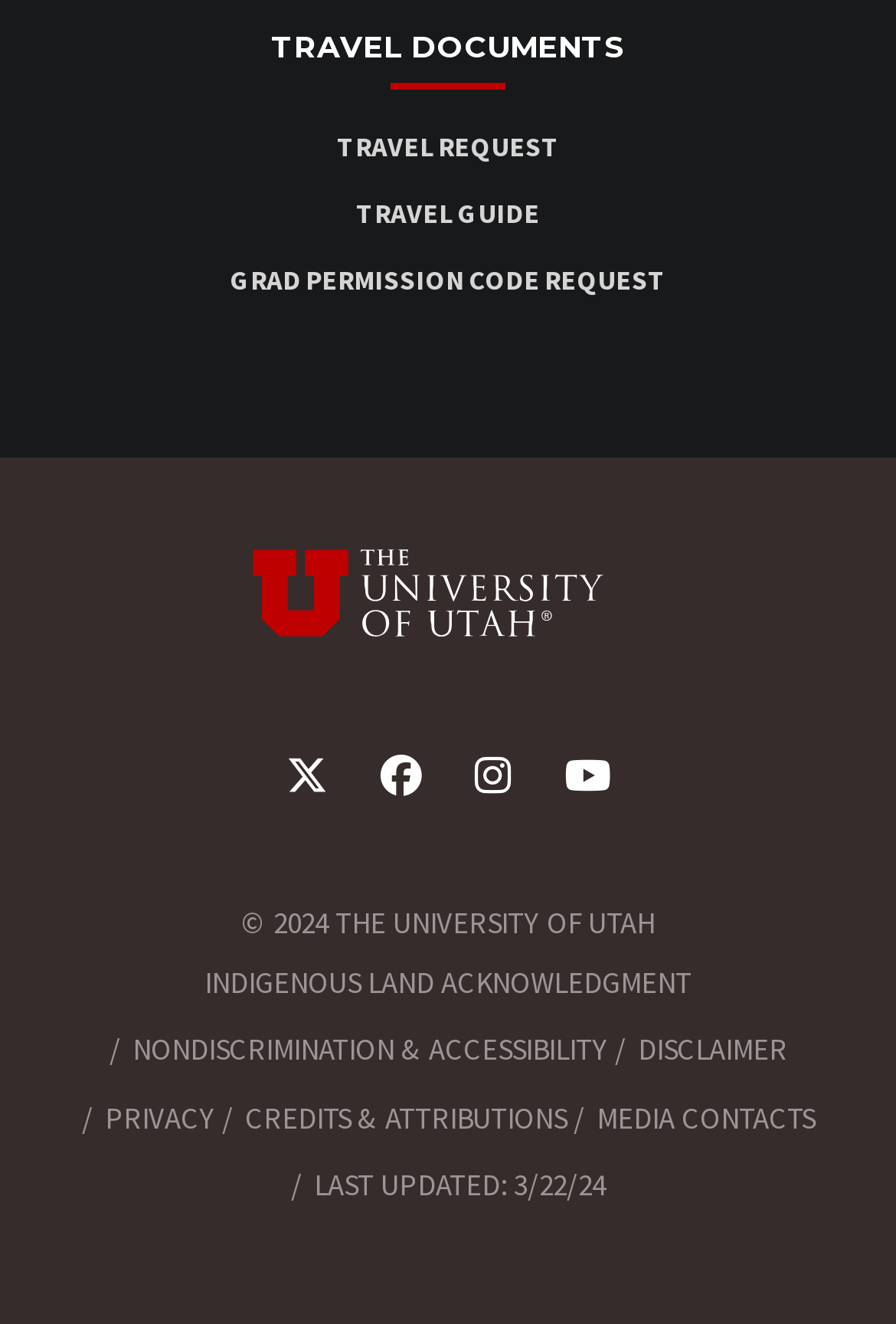Please locate the bounding box coordinates of the element's region that needs to be clicked to follow the instruction: "Visit TRAVEL GUIDE". The bounding box coordinates should be provided as four float numbers between 0 and 1, i.e., [left, top, right, bottom].

[0.397, 0.151, 0.603, 0.171]